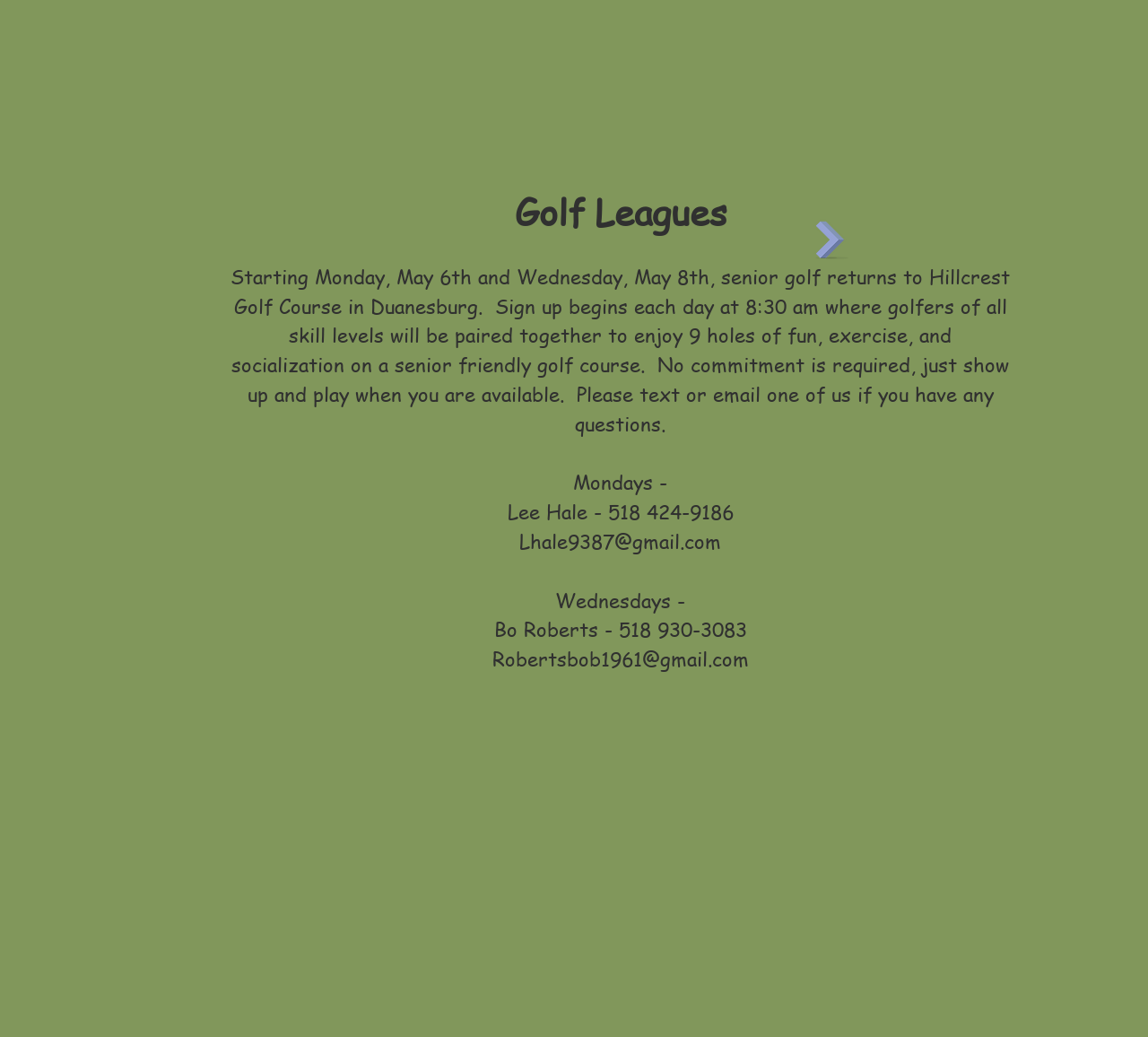Provide a thorough description of this webpage.

The webpage is about golf and bowling, with a focus on senior golf leagues. At the top of the page, there is a main section that spans the entire width. Within this section, there is an image located near the top right corner. Below the image, there is a static text element that reads "Golf Leagues". 

Underneath the "Golf Leagues" text, there is a series of headings that provide information about senior golf leagues. The first heading announces the return of senior golf to Hillcrest Golf Course in Duanesburg, starting on Monday, May 6th and Wednesday, May 8th. It also provides details about the sign-up process and the format of the games.

Below this heading, there are several subsequent headings that provide contact information for the organizers of the golf leagues. On Mondays, the contact person is Lee Hale, and his phone number and email address are provided. On Wednesdays, the contact person is Bo Roberts, and his phone number and email address are also provided. The email addresses are clickable links.